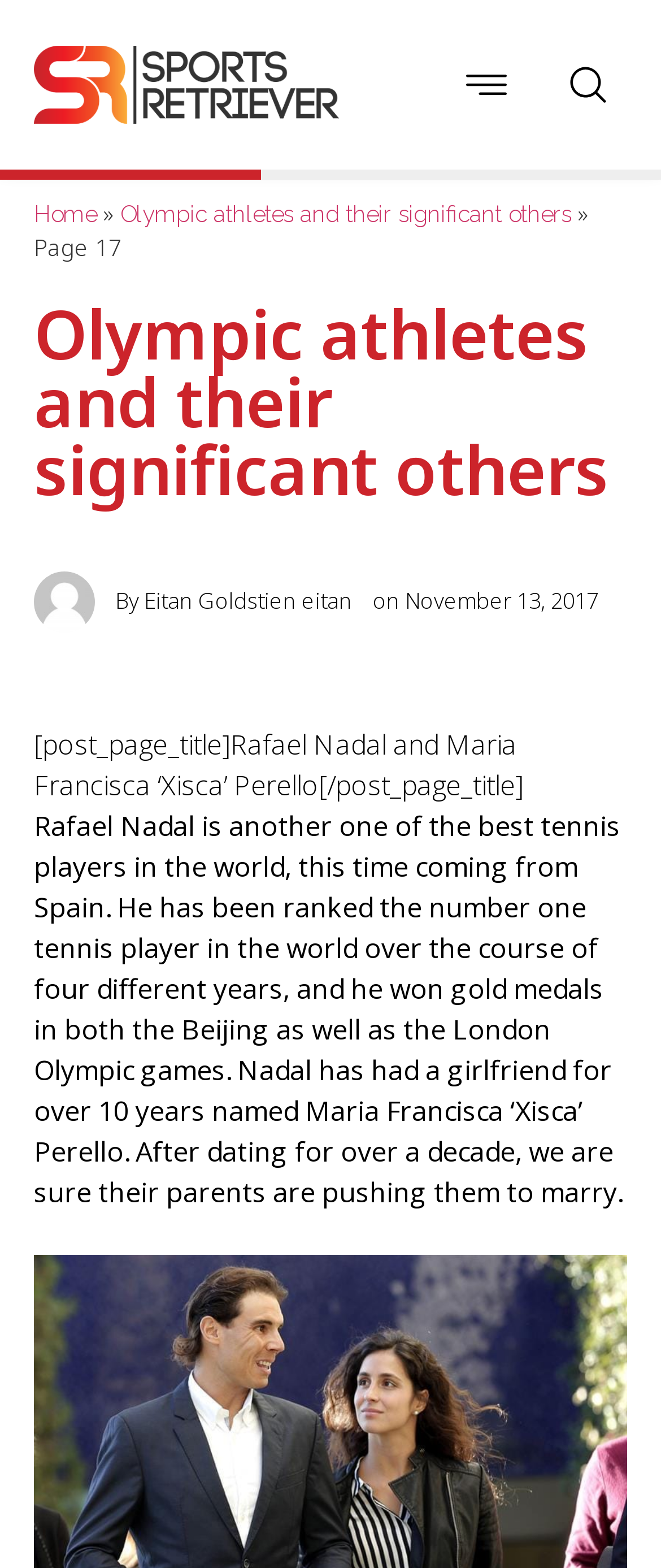What is the name of Rafael Nadal's girlfriend?
Based on the screenshot, provide your answer in one word or phrase.

Maria Francisca ‘Xisca’ Perello